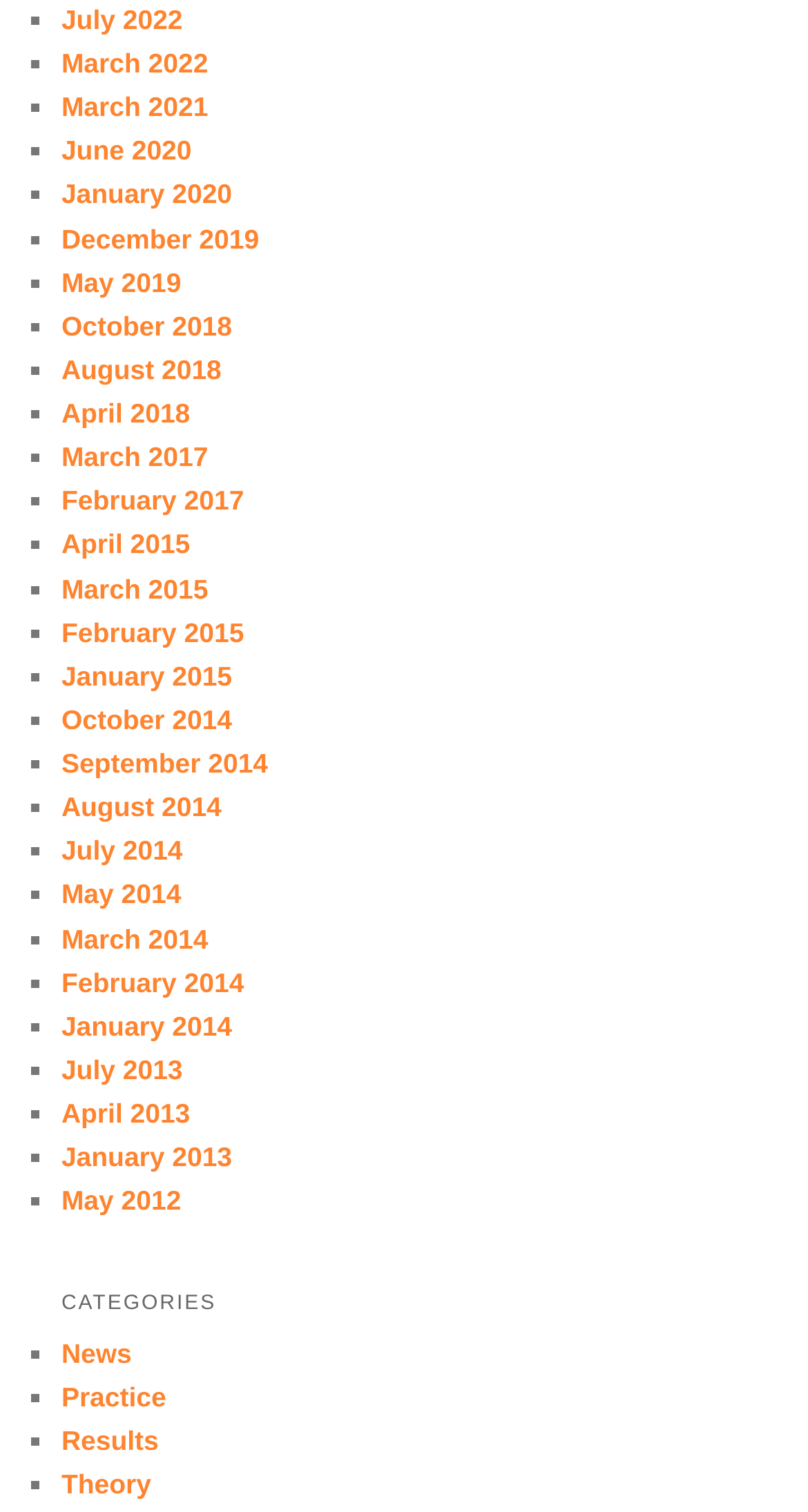Given the element description "Imprint" in the screenshot, predict the bounding box coordinates of that UI element.

None